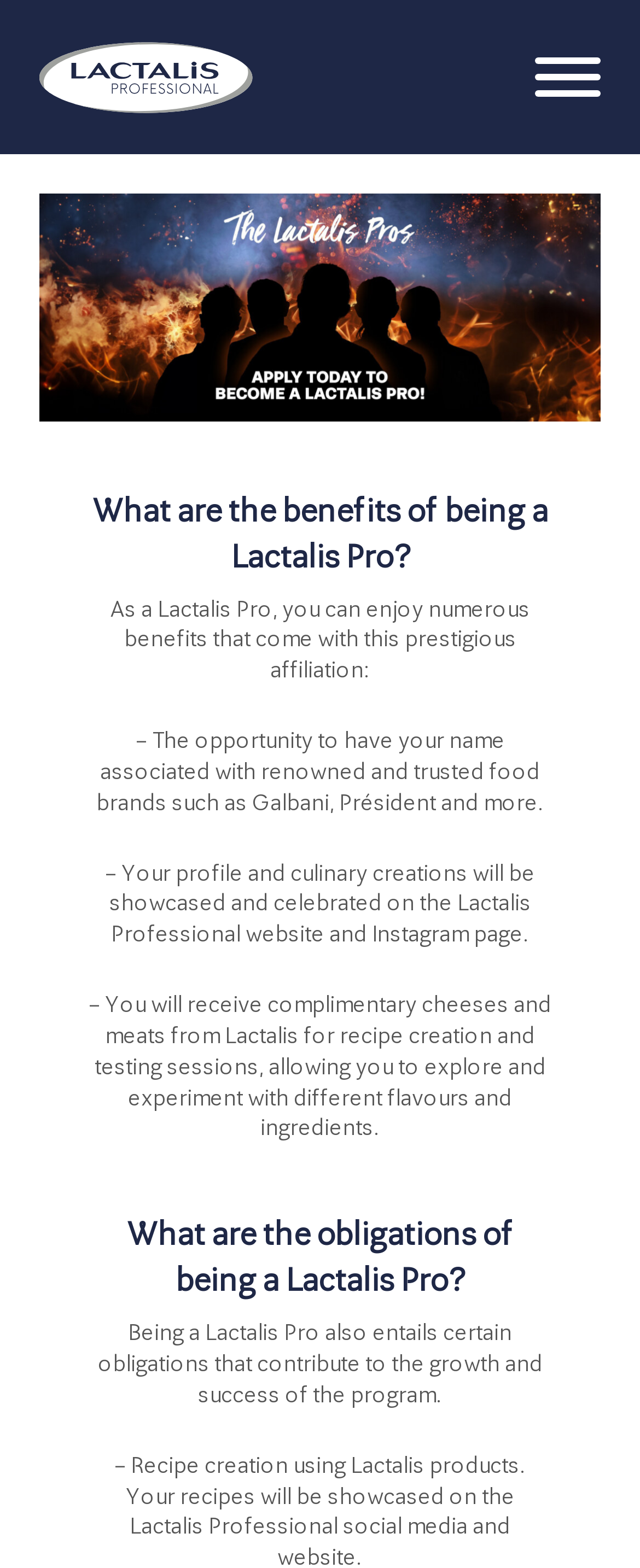Using the information from the screenshot, answer the following question thoroughly:
What is the obligation of being a Lactalis Pro?

According to the webpage, being a Lactalis Pro also entails certain obligations that contribute to the growth and success of the program, although the specific obligations are not detailed.